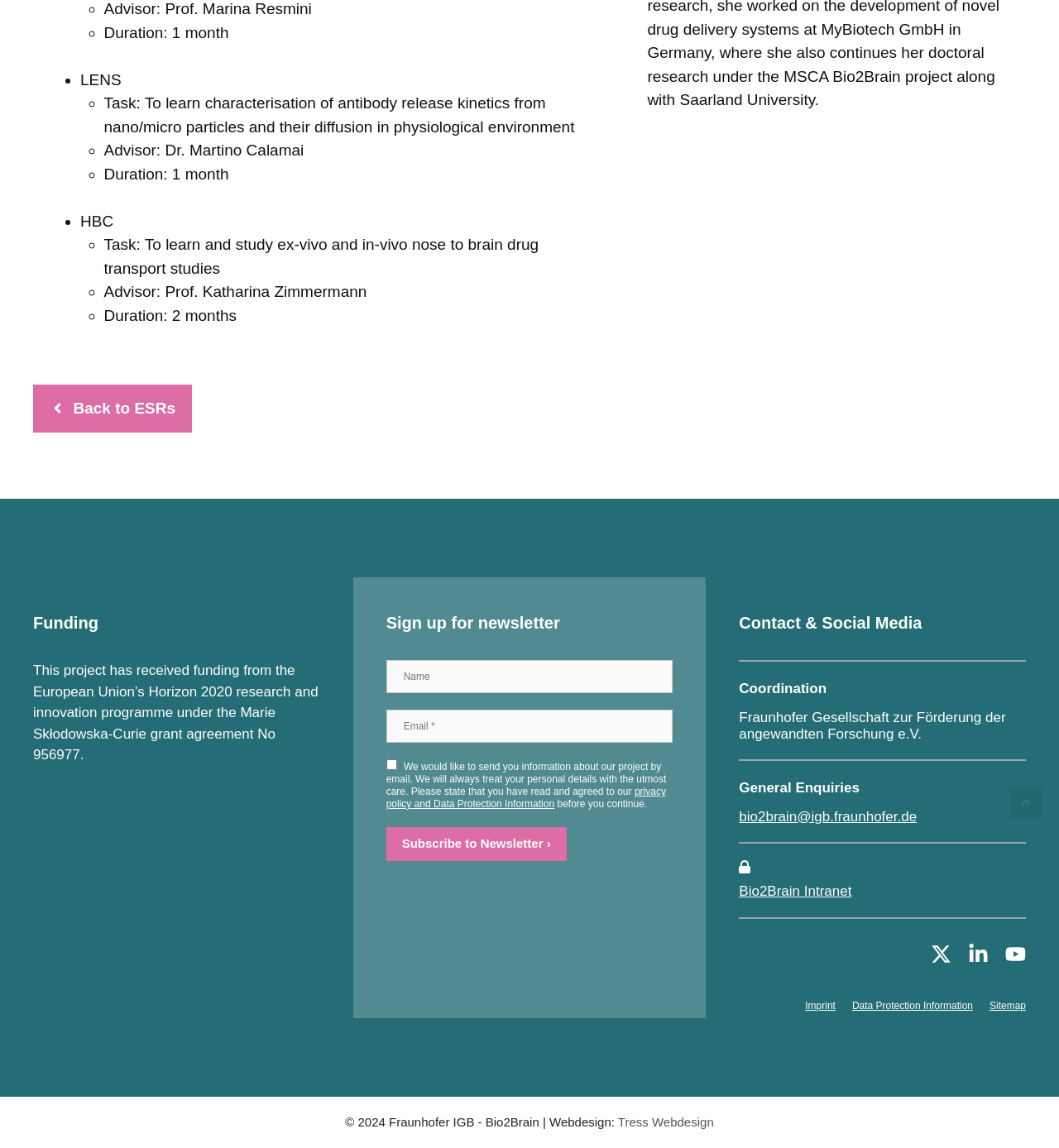What is the email address for general enquiries?
Please provide a comprehensive and detailed answer to the question.

I found the contact information on the webpage, which includes the email address bio2brain@igb.fraunhofer.de for general enquiries.